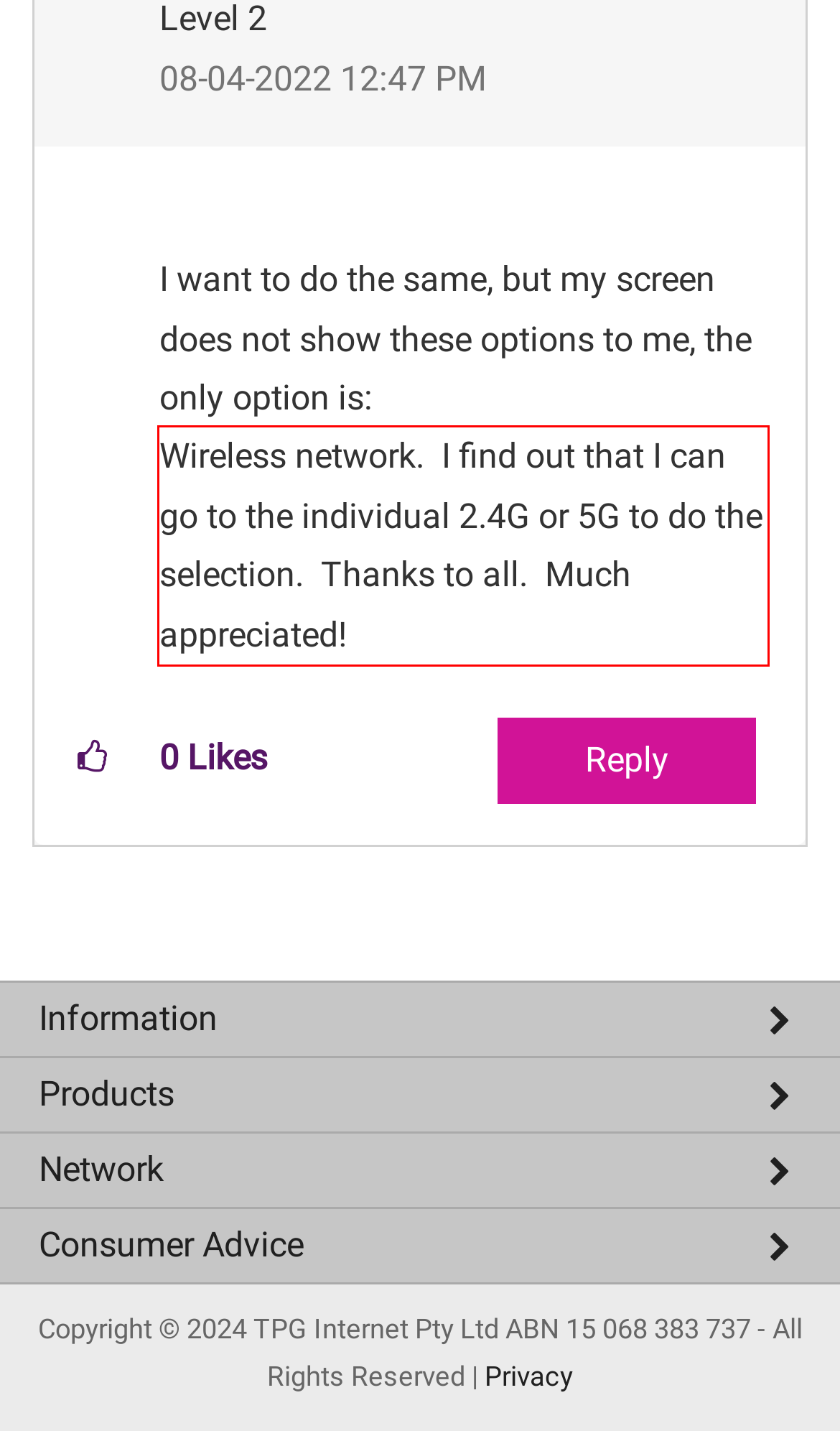Identify and extract the text within the red rectangle in the screenshot of the webpage.

Wireless network. I find out that I can go to the individual 2.4G or 5G to do the selection. Thanks to all. Much appreciated!